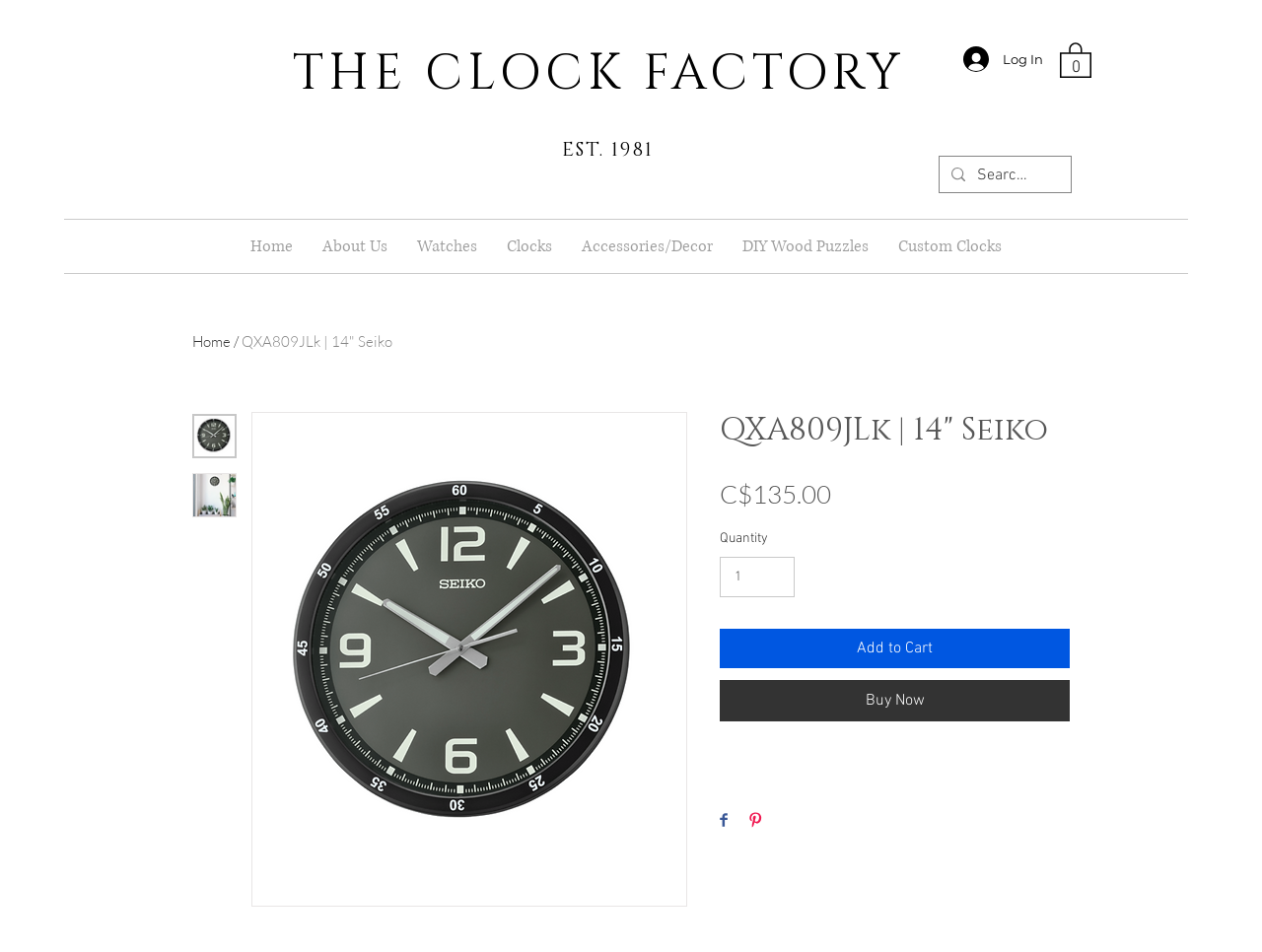What is the type of product being sold?
Based on the visual details in the image, please answer the question thoroughly.

The type of product being sold can be determined by looking at the product image and description. The image shows a clock and the description mentions 'Seiko Shi Dial' which indicates that the product being sold is a clock.